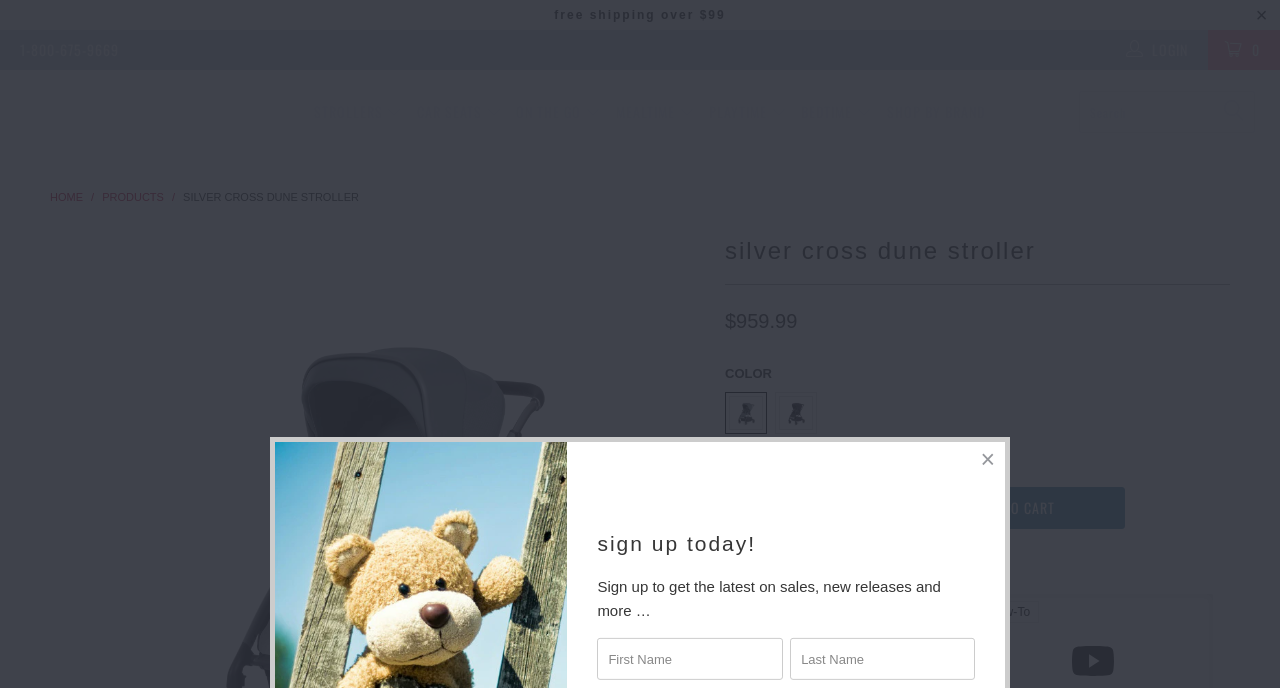Locate the bounding box coordinates of the clickable region to complete the following instruction: "Sell your Alfa Romeo for free."

None